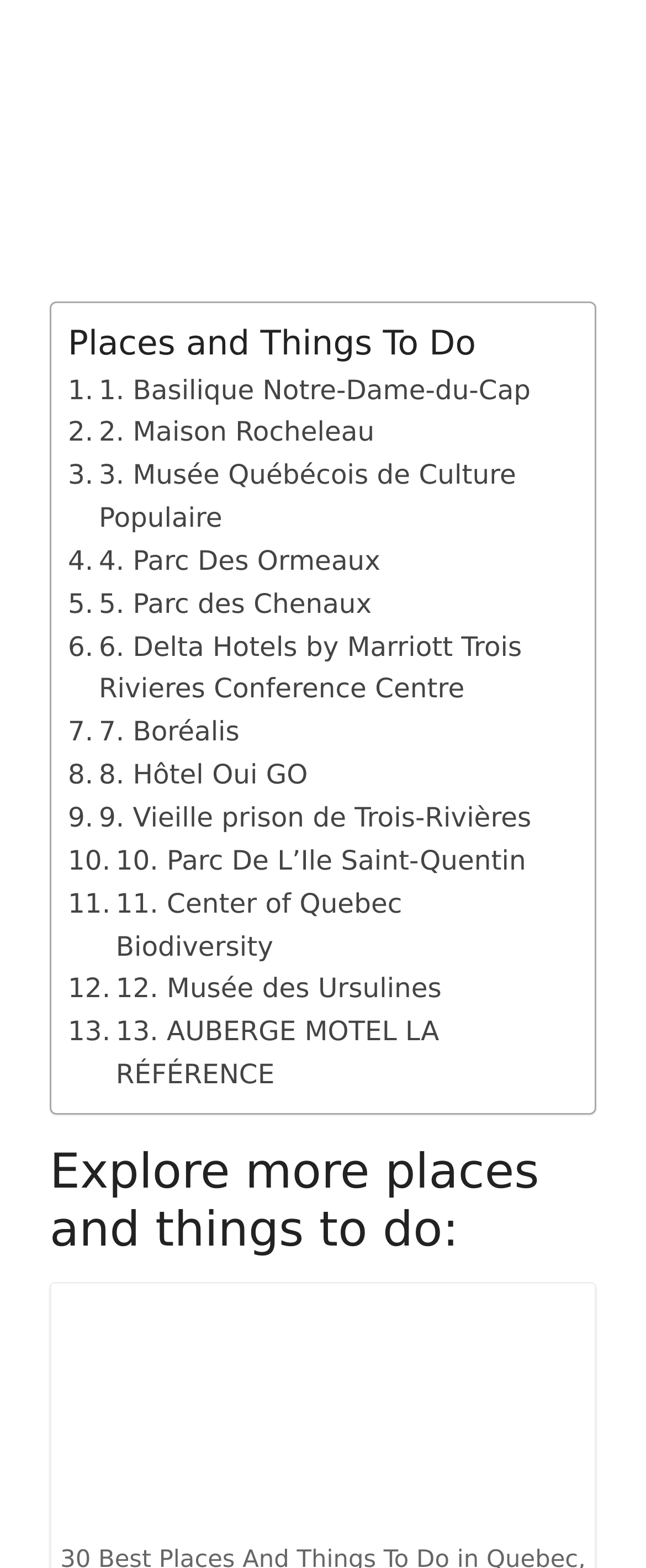Provide your answer in a single word or phrase: 
Is there an image in the second section?

Yes